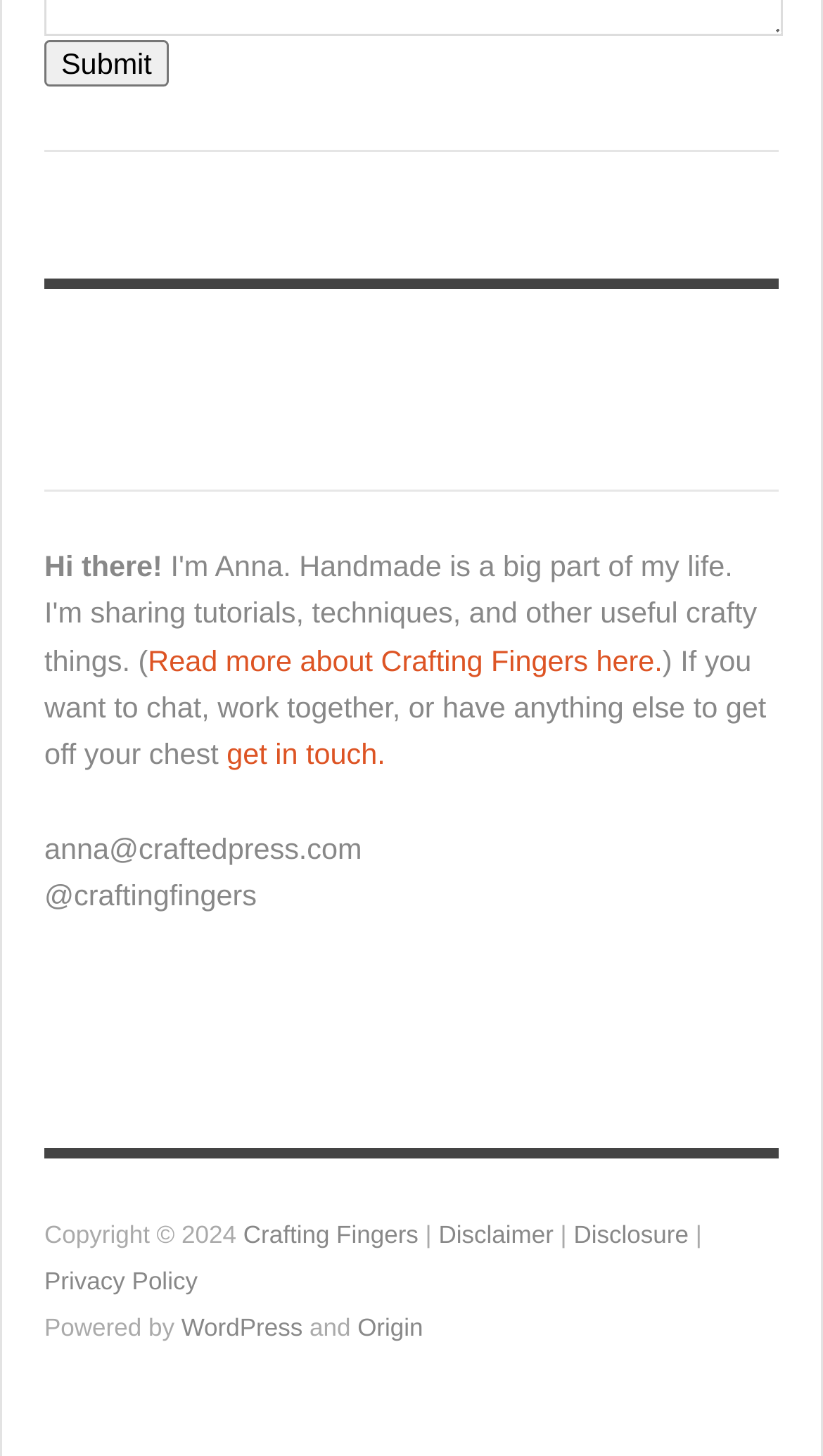Please provide a comprehensive answer to the question below using the information from the image: How can you contact the website owner?

The contact information can be found in the middle of the page, where it says 'If you want to chat, work together, or have anything else to get off your chest, get in touch.' and provides an email address 'anna@craftedpress.com'.